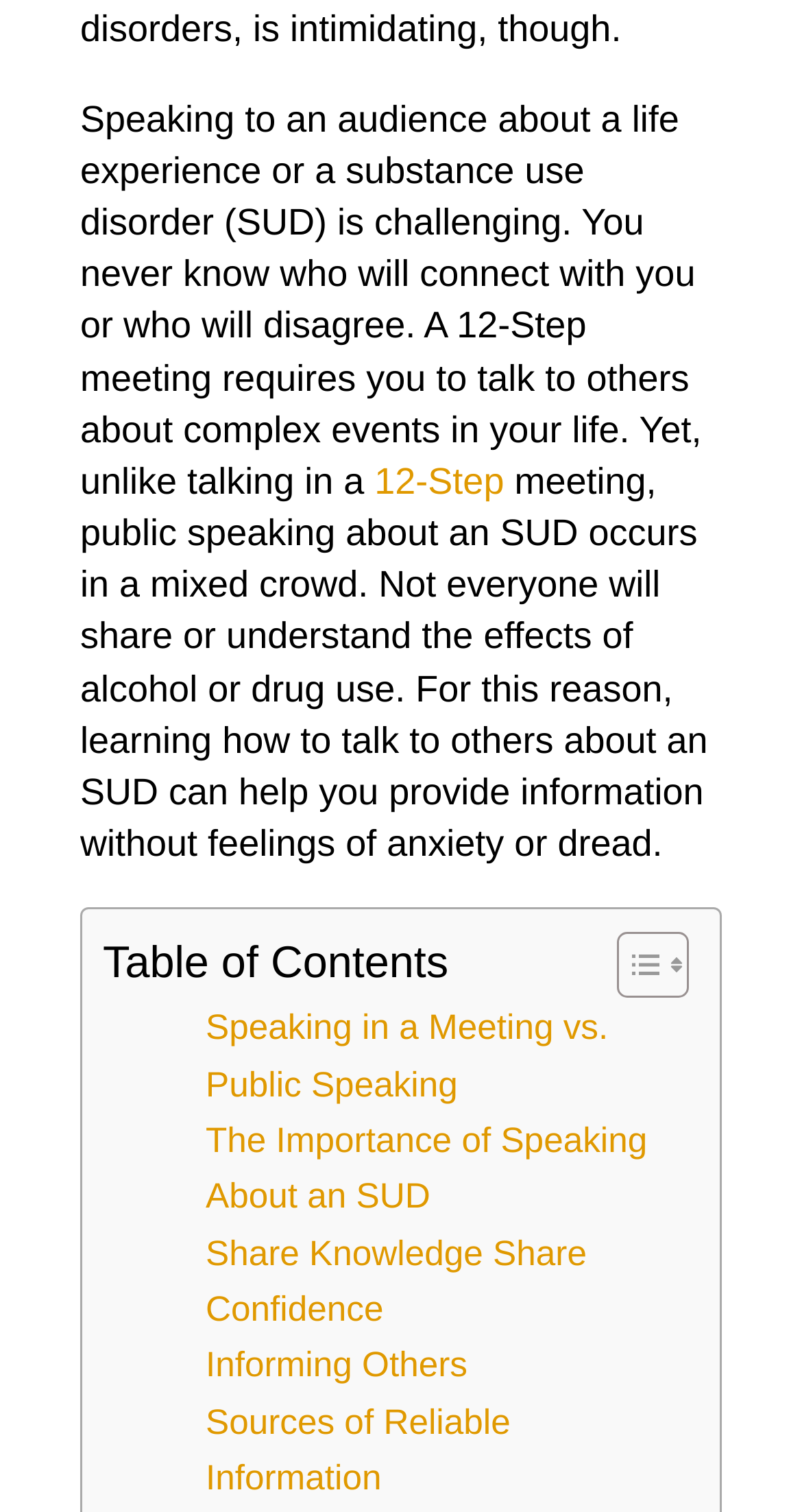Refer to the image and answer the question with as much detail as possible: How many links are in the table of contents?

The table of contents is located in a LayoutTable element, which contains 5 link elements with text 'Speaking in a Meeting vs. Public Speaking', 'The Importance of Speaking About an SUD', 'Share Knowledge Share Confidence', 'Informing Others', and 'Sources of Reliable Information'.